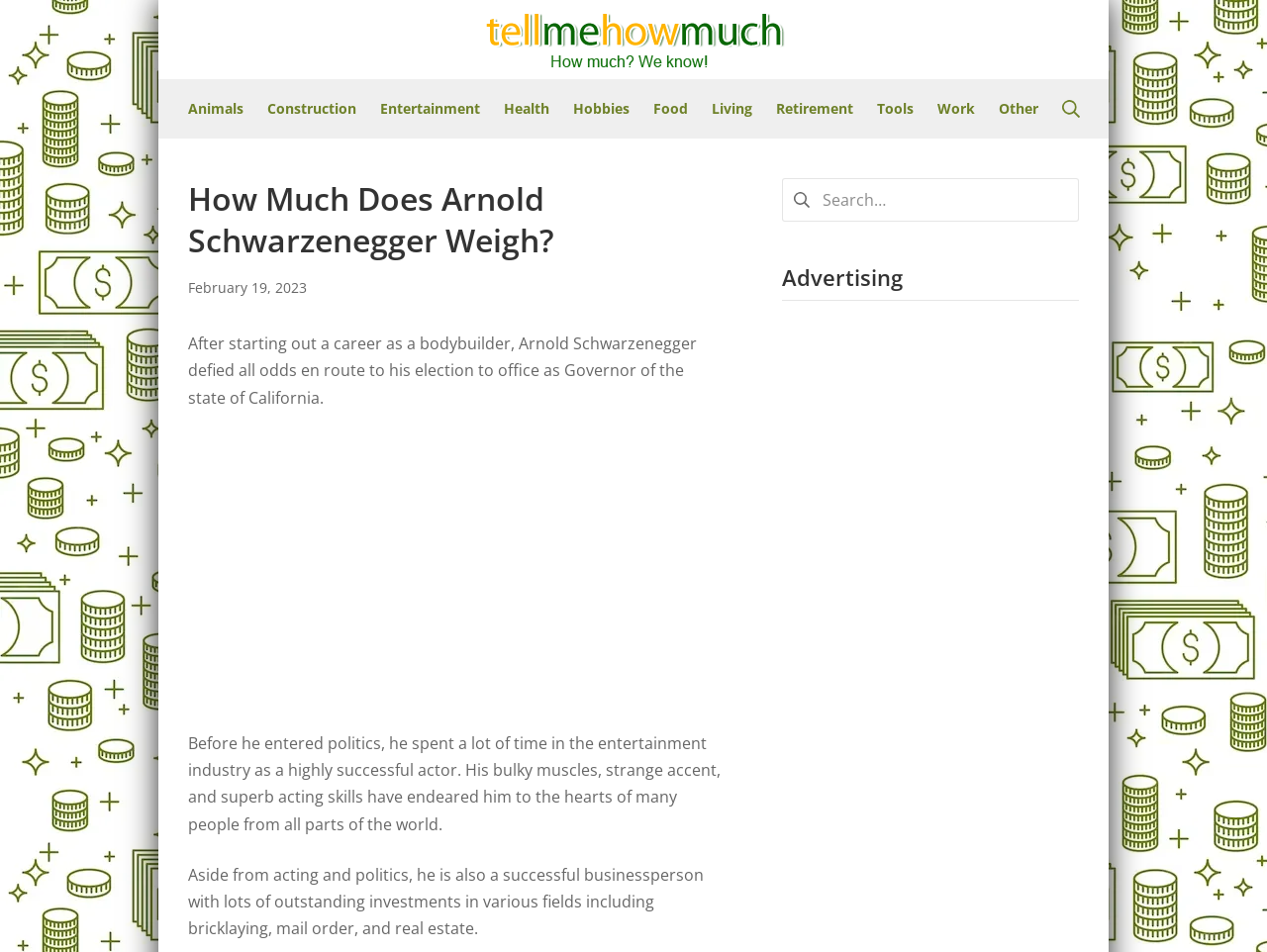Please specify the bounding box coordinates of the clickable region to carry out the following instruction: "Click on the 'Animals' link". The coordinates should be four float numbers between 0 and 1, in the format [left, top, right, bottom].

[0.148, 0.102, 0.192, 0.127]